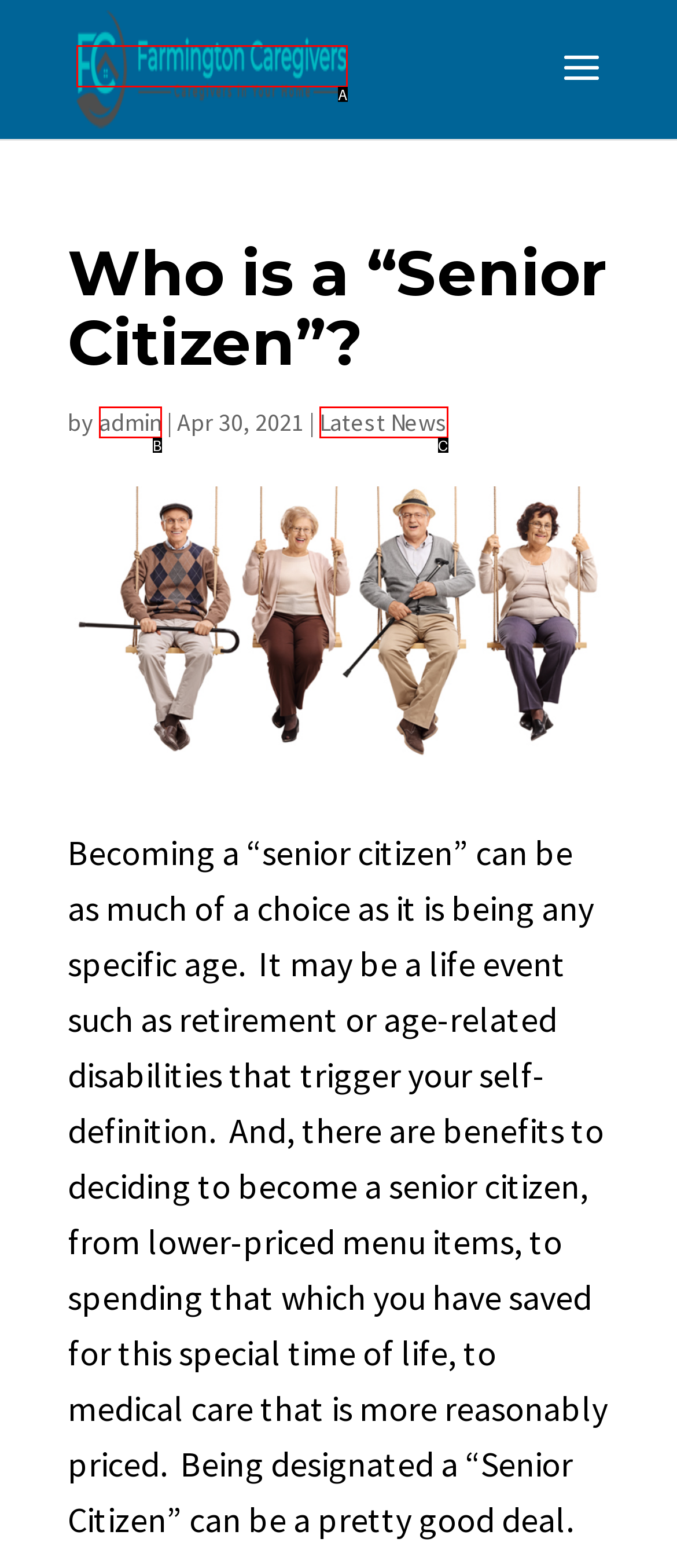Find the HTML element that corresponds to the description: Latest News. Indicate your selection by the letter of the appropriate option.

C